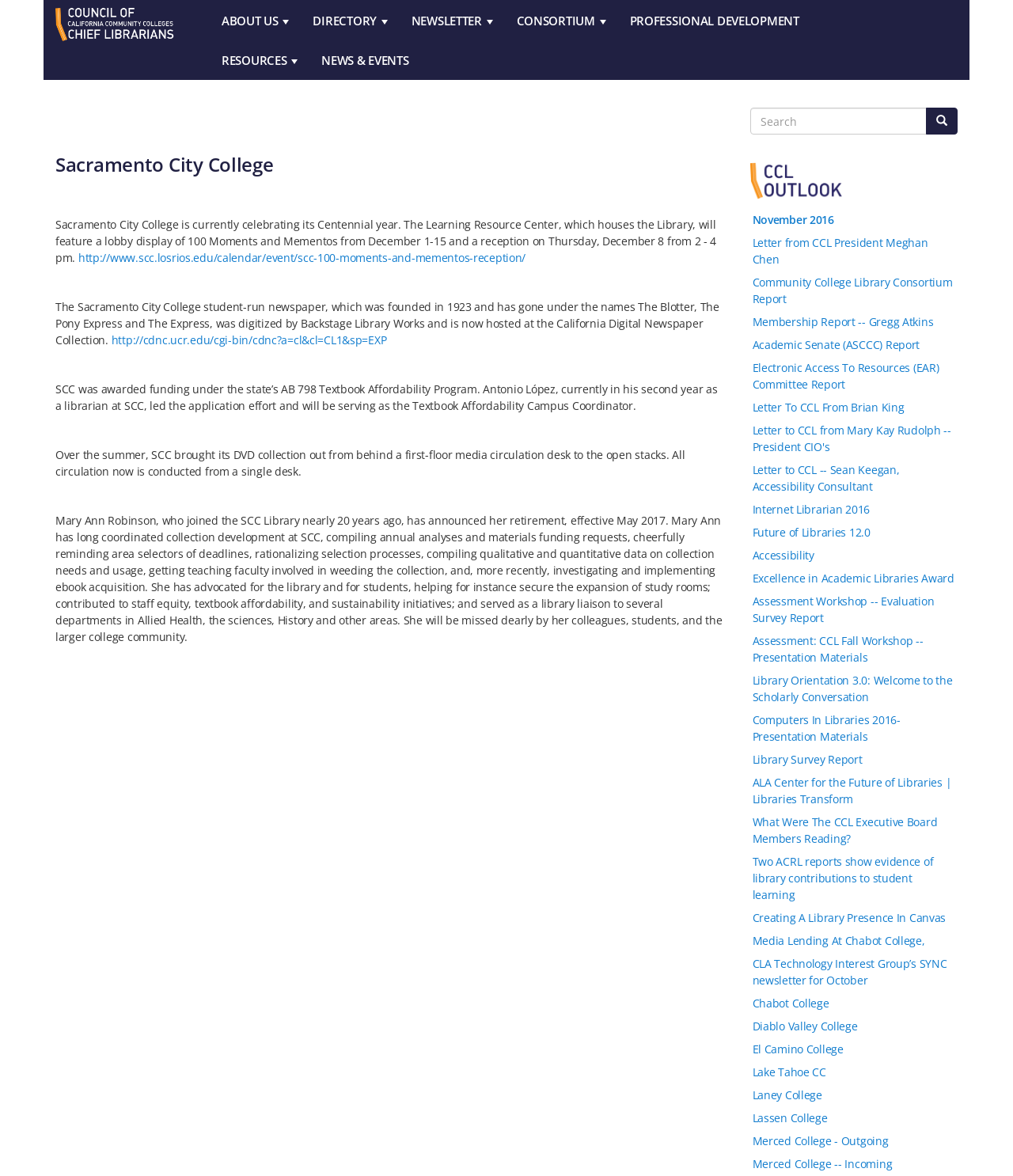Please find the main title text of this webpage.

Sacramento City College